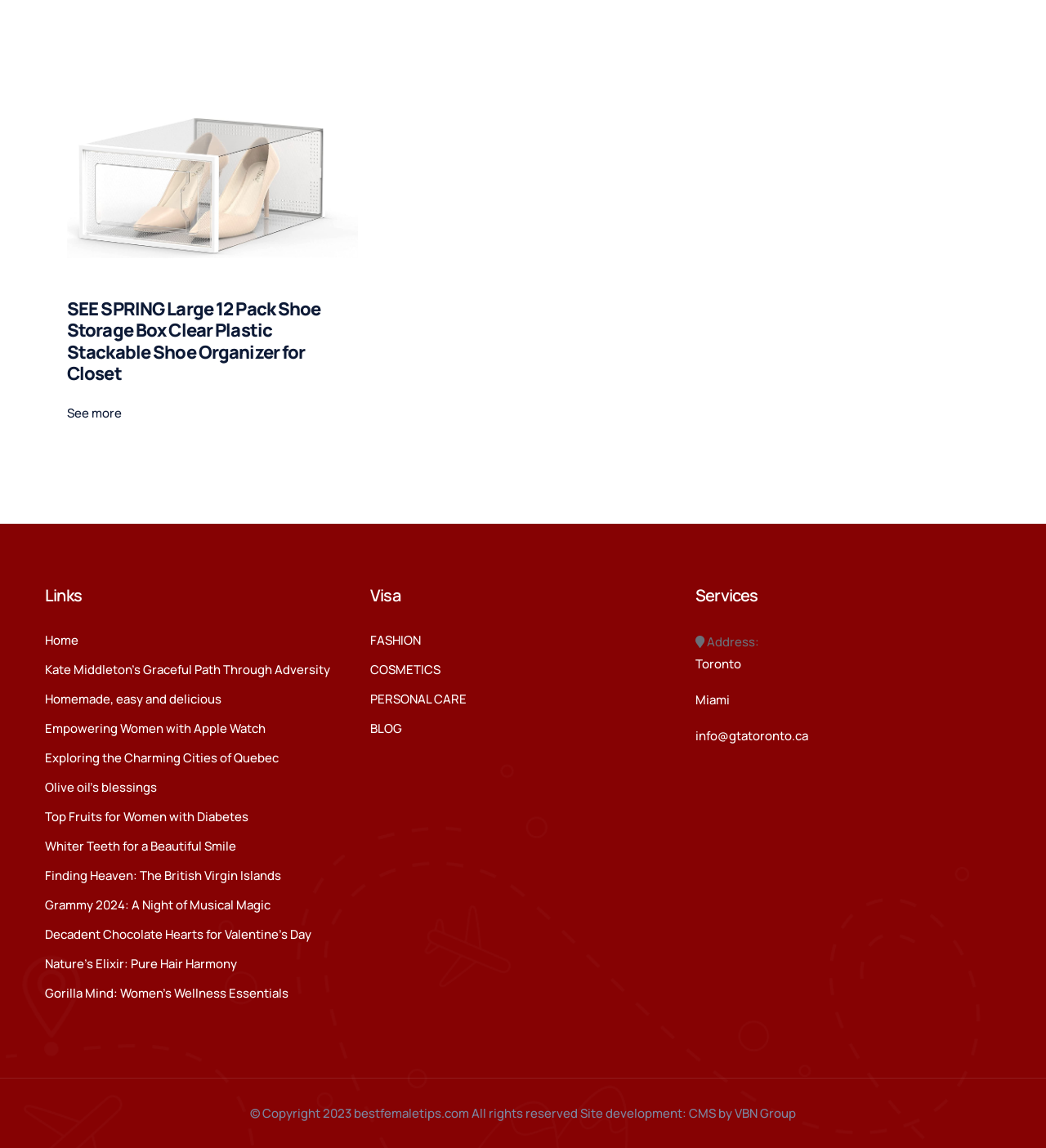Please identify the bounding box coordinates of the element's region that I should click in order to complete the following instruction: "Click the link to see more". The bounding box coordinates consist of four float numbers between 0 and 1, i.e., [left, top, right, bottom].

[0.064, 0.349, 0.342, 0.371]